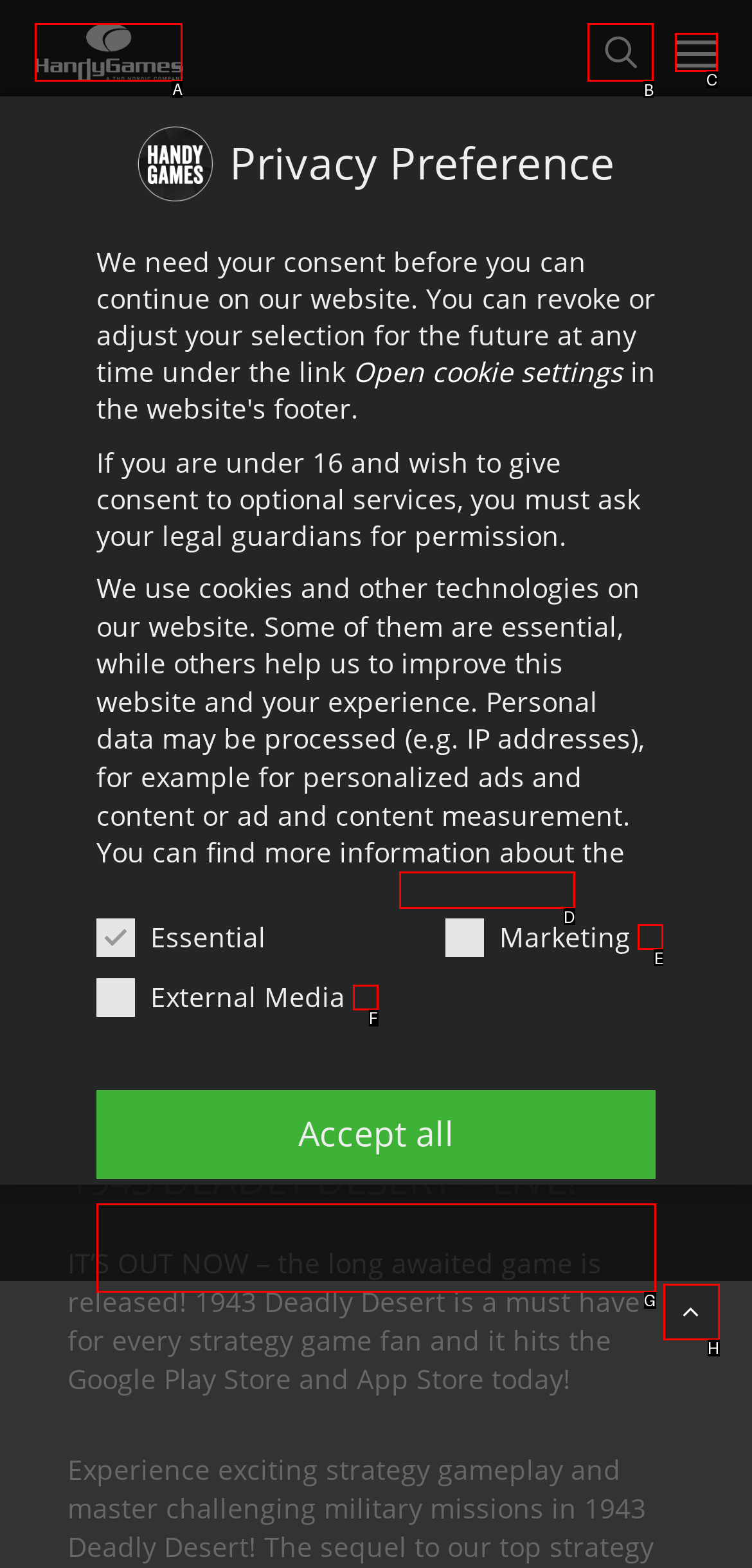Please identify the correct UI element to click for the task: Search for something Respond with the letter of the appropriate option.

B